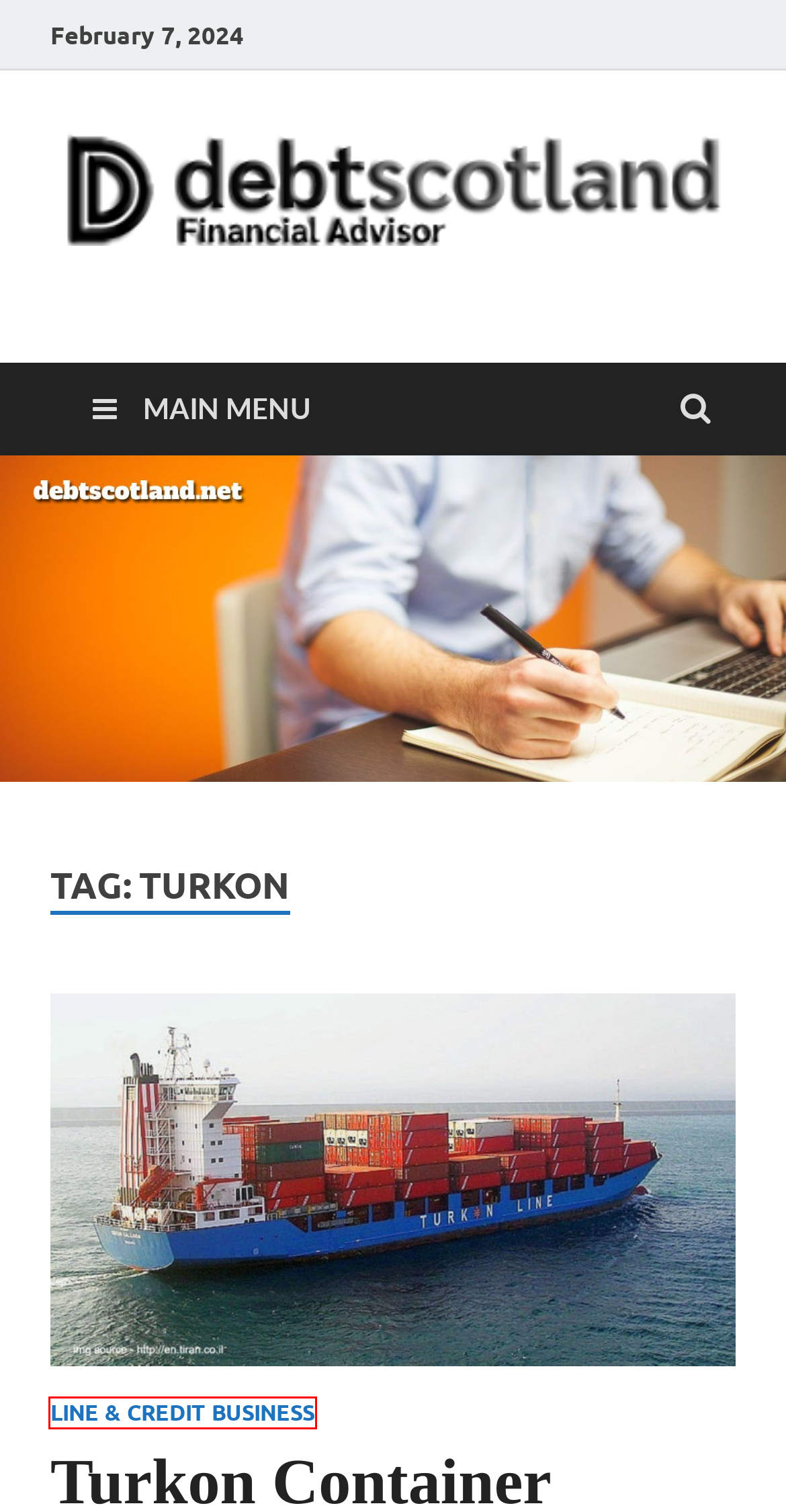Examine the screenshot of a webpage featuring a red bounding box and identify the best matching webpage description for the new page that results from clicking the element within the box. Here are the options:
A. Finance Consultant | Debtscotland.net
B. Line & Credit Business | Debtscotland.net
C. What Are the Financial Processes? | Debtscotland.net
D. debtscotland.net | Finance Advisor
E. GAAP Finance Lease Treatment and Lessor Accounting Double Entry | Debtscotland.net
F. Finance and Operating Lease Difference | Debtscotland.net
G. Accounting and Finance Definition | Debtscotland.net
H. Financial Healt | Debtscotland.net

B